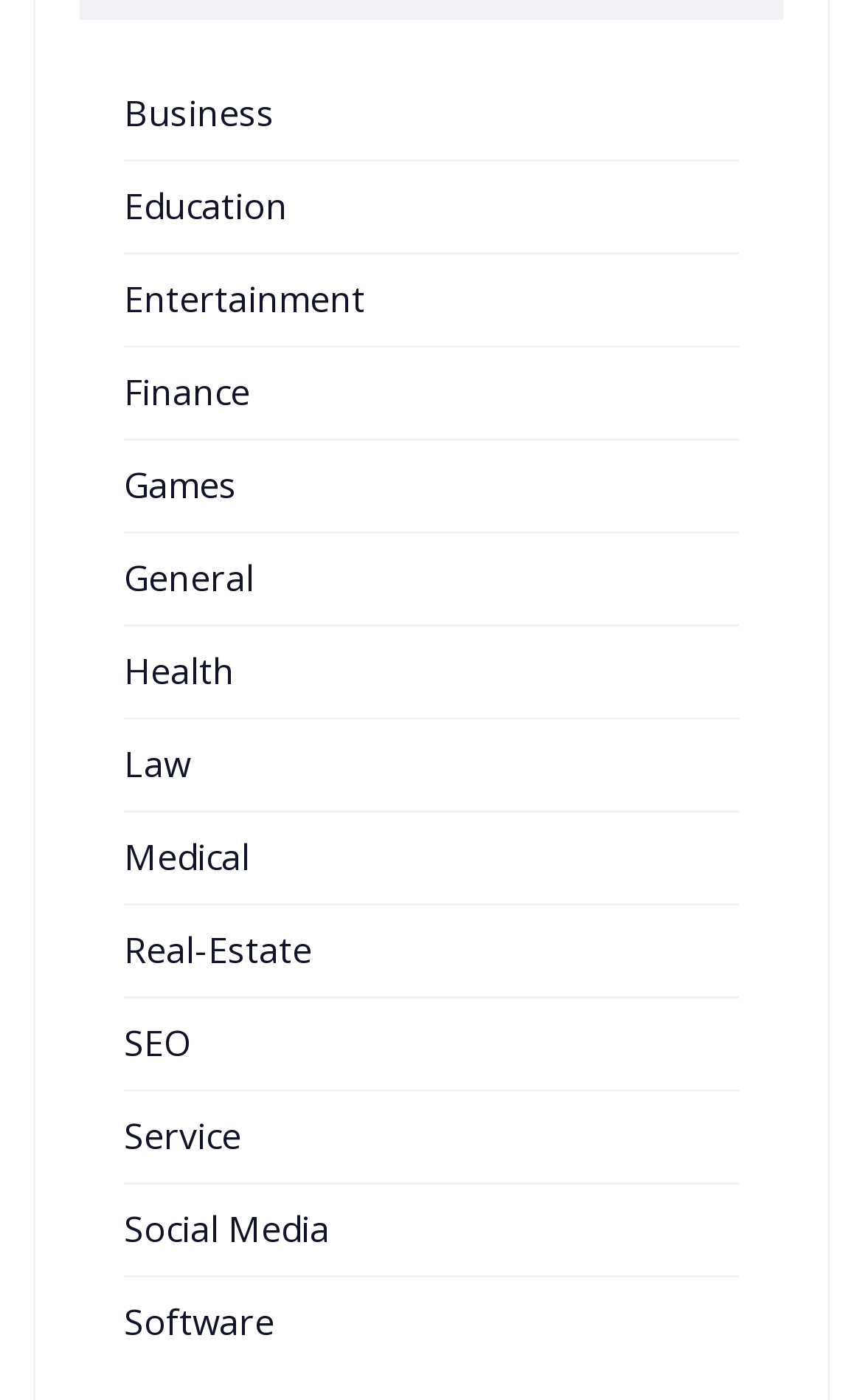Identify the bounding box coordinates of the section that should be clicked to achieve the task described: "Explore Entertainment".

[0.144, 0.196, 0.423, 0.231]